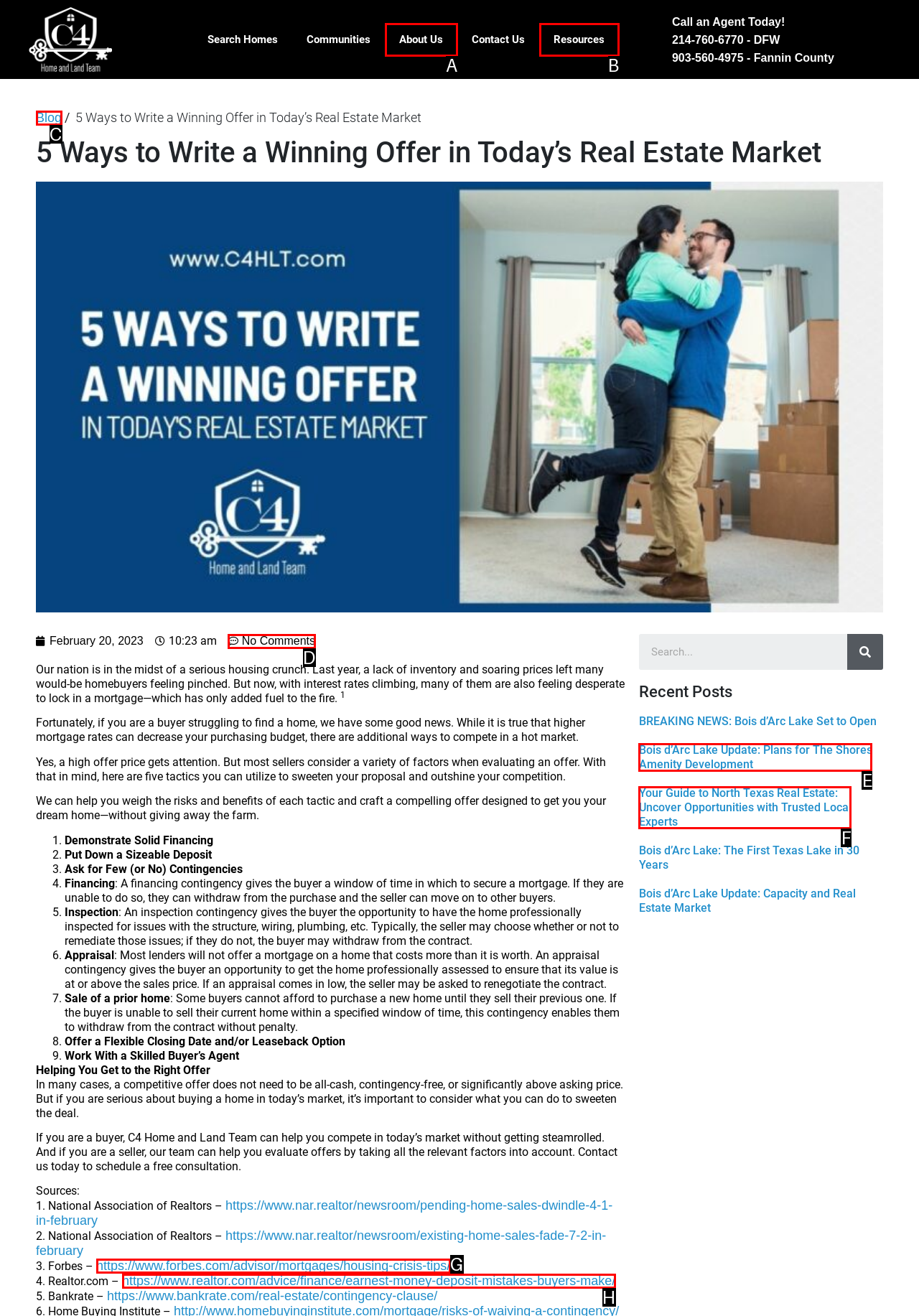Determine the HTML element that aligns with the description: No Comments
Answer by stating the letter of the appropriate option from the available choices.

D